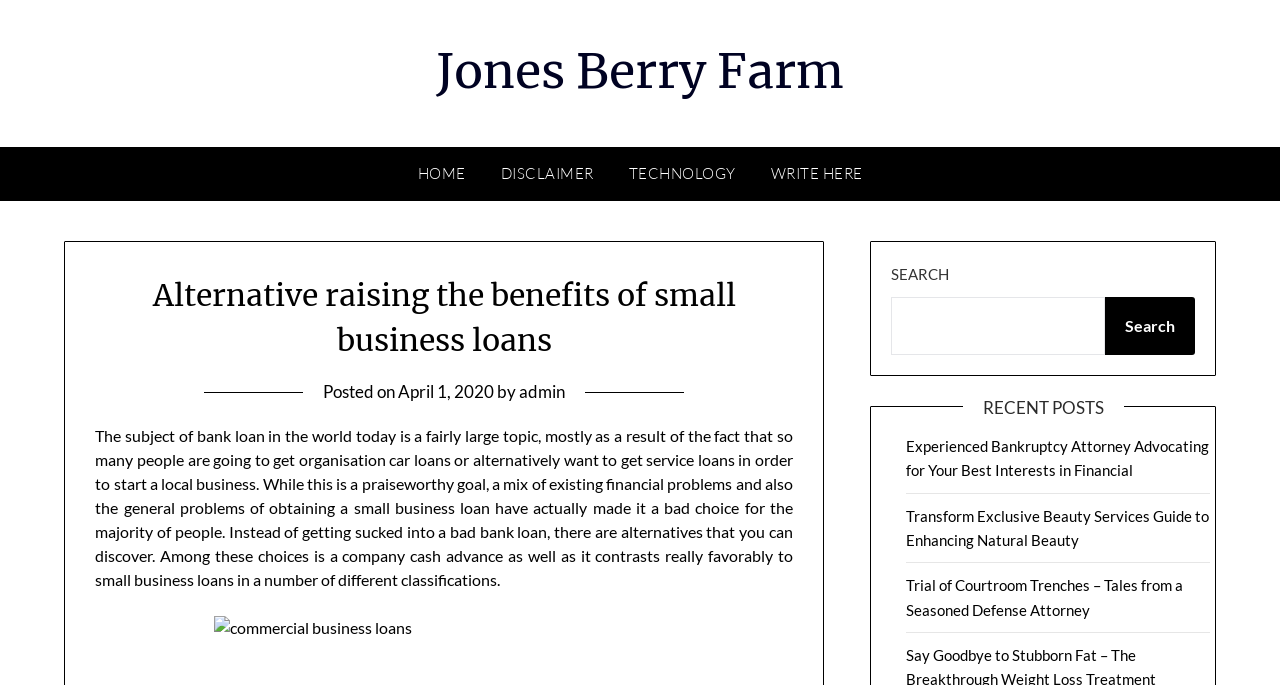What is the date of the post mentioned in the webpage?
With the help of the image, please provide a detailed response to the question.

The date of the post is mentioned in the link 'April 1, 2020' which is located below the heading 'Alternative raising the benefits of small business loans'.